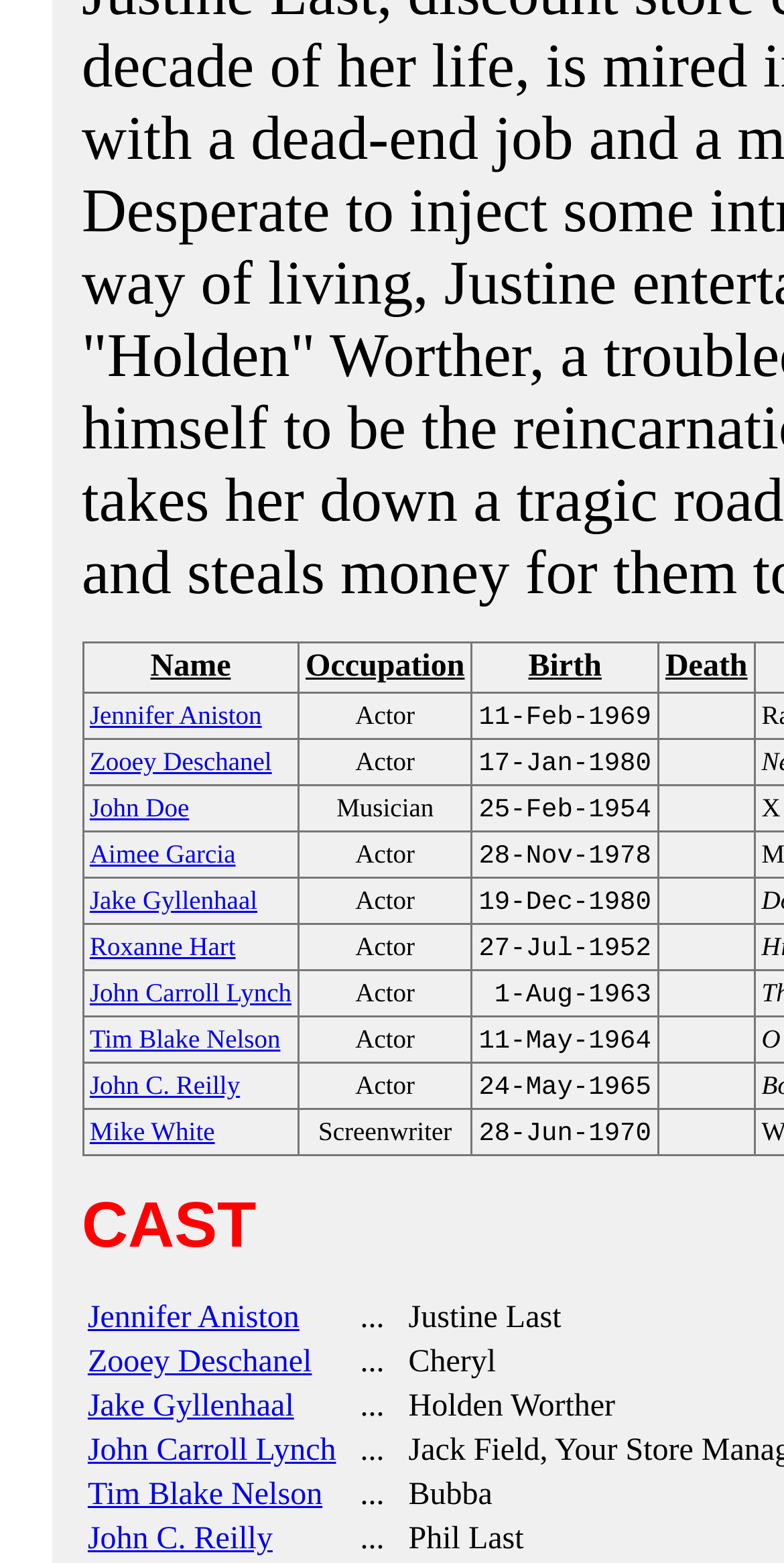Please find the bounding box for the following UI element description. Provide the coordinates in (top-left x, top-left y, bottom-right x, bottom-right y) format, with values between 0 and 1: 򡂅 Email：hao@gzsxdj.com

None